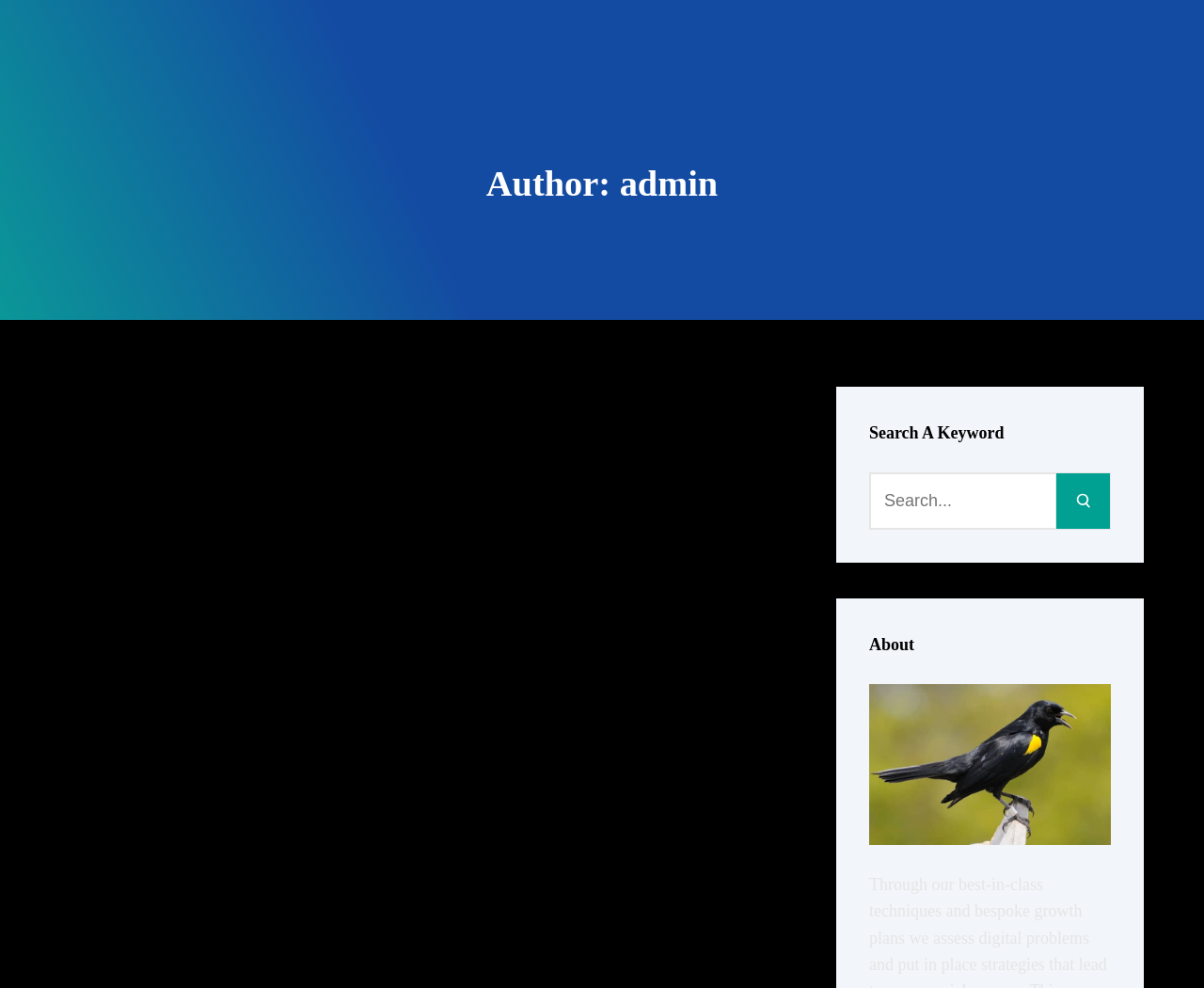Using the provided element description, identify the bounding box coordinates as (top-left x, top-left y, bottom-right x, bottom-right y). Ensure all values are between 0 and 1. Description: name="s" placeholder="Search..."

[0.723, 0.479, 0.877, 0.535]